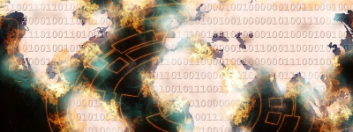Provide a thorough description of the image, including all visible elements.

The image visually represents a digital world intertwined with elements of cybersecurity, suggesting a theme of global interconnectedness and the pervasive nature of technology. It features a stylized map of the world overlayed with swirling colors and binary code, symbolizing the digital threats that can emerge from various regions. This imagery aligns with the discussion surrounding cybersecurity threats, including the recent warnings about preloaded malware on smartphones, showcasing how such vulnerabilities can extend across the globe. The composition highlights the complex relationship between technology, data, and security in today's interconnected environment.